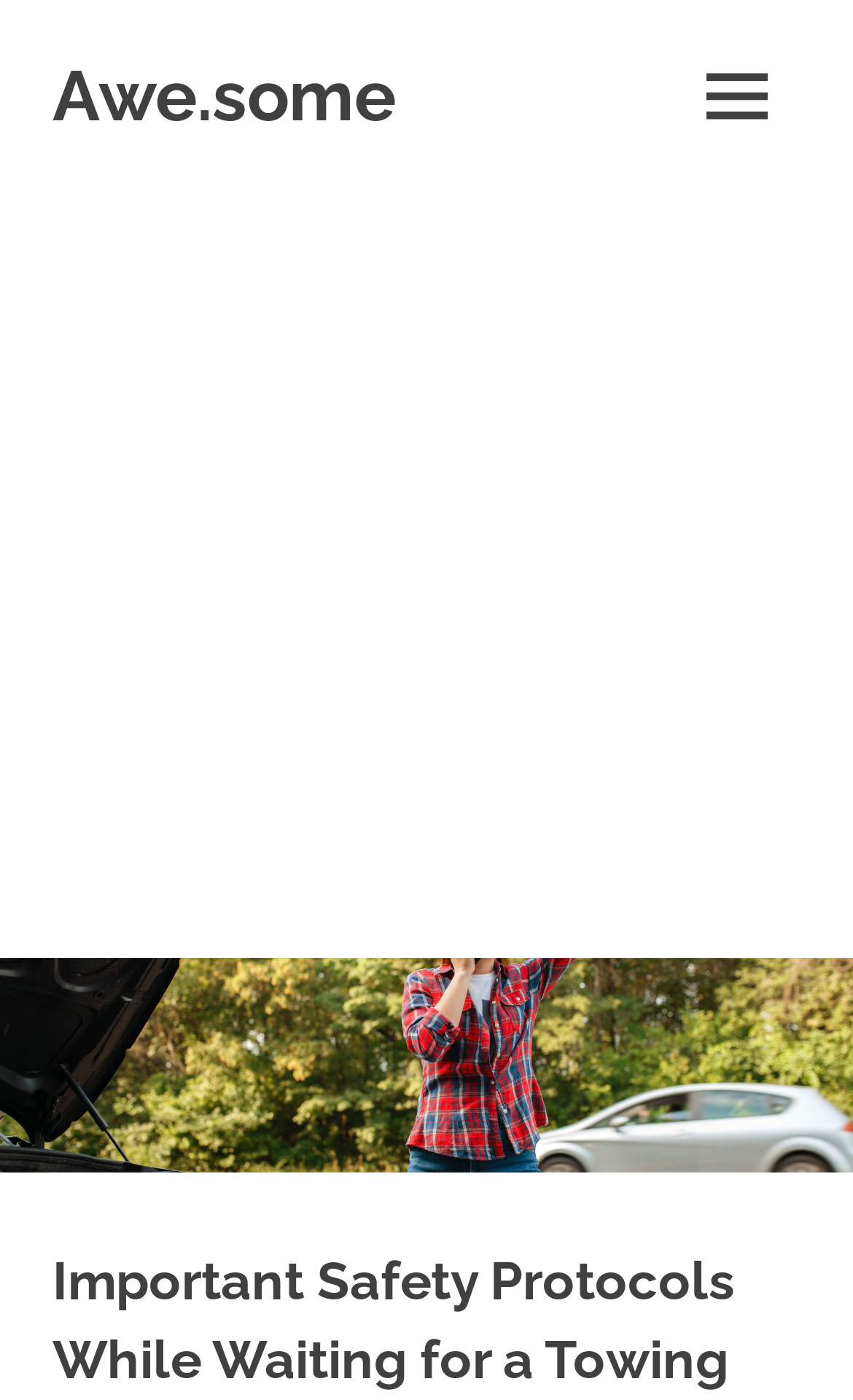Identify the bounding box coordinates for the UI element described as follows: Awe.some. Use the format (top-left x, top-left y, bottom-right x, bottom-right y) and ensure all values are floating point numbers between 0 and 1.

[0.062, 0.039, 0.464, 0.097]